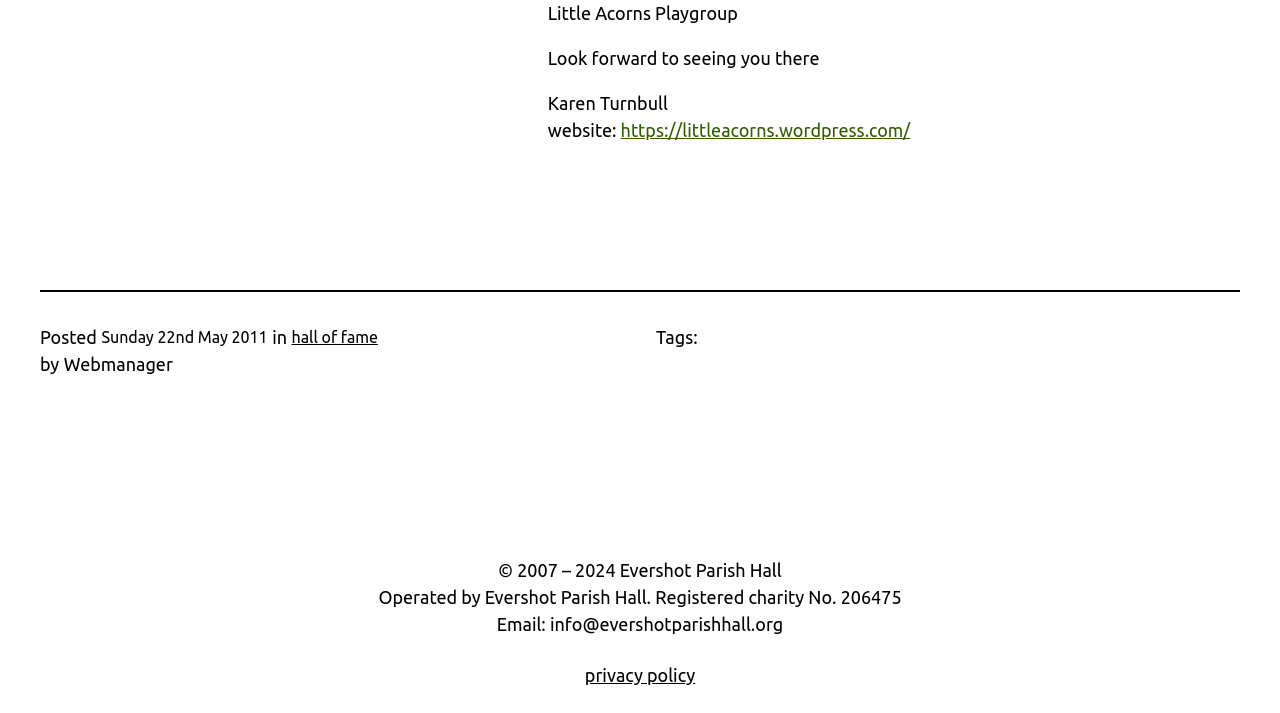From the webpage screenshot, predict the bounding box coordinates (top-left x, top-left y, bottom-right x, bottom-right y) for the UI element described here: https://littleacorns.wordpress.com/

[0.485, 0.169, 0.711, 0.197]